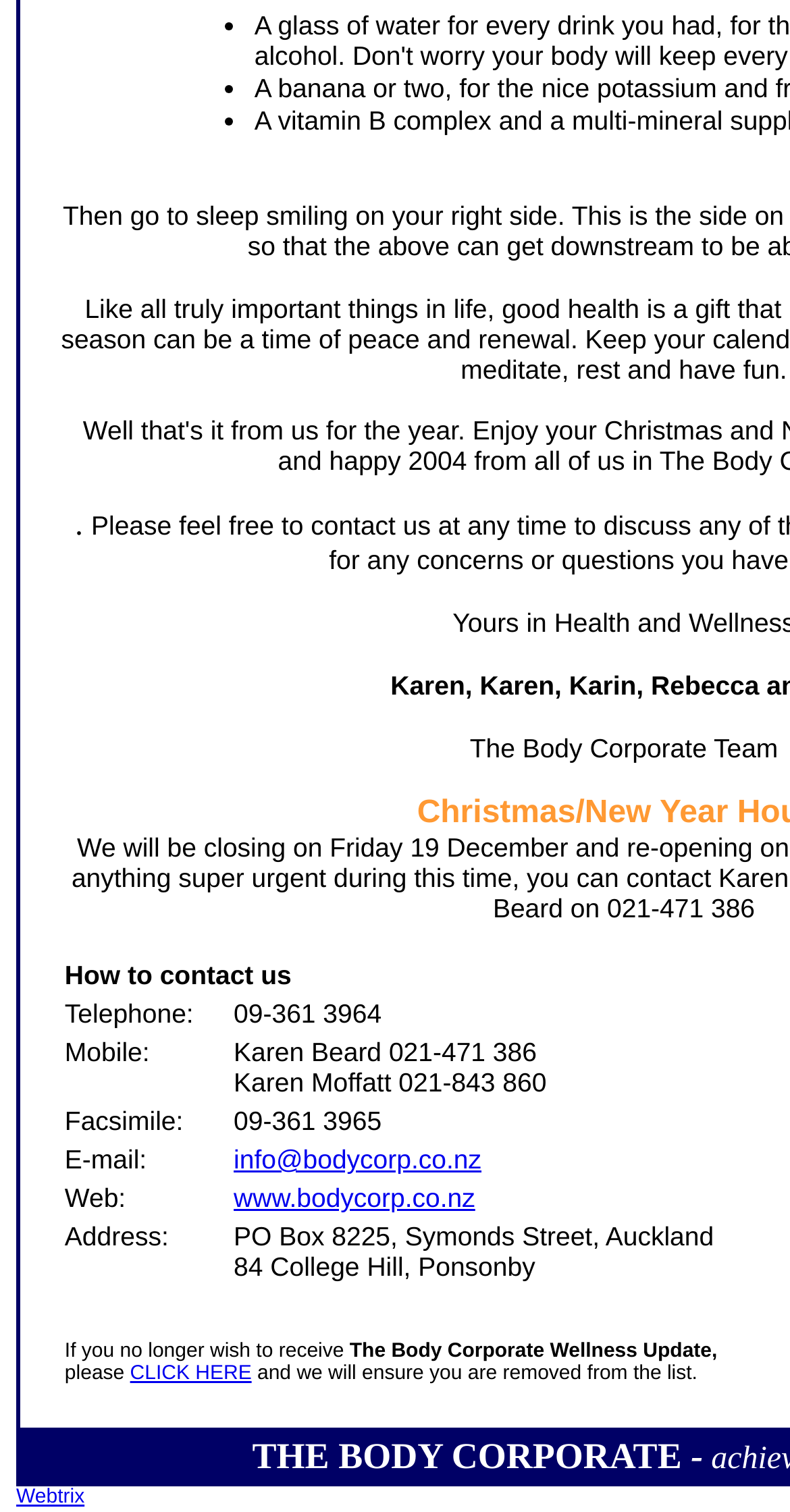Using a single word or phrase, answer the following question: 
What is the name of the link at the bottom of the page?

Webtrix